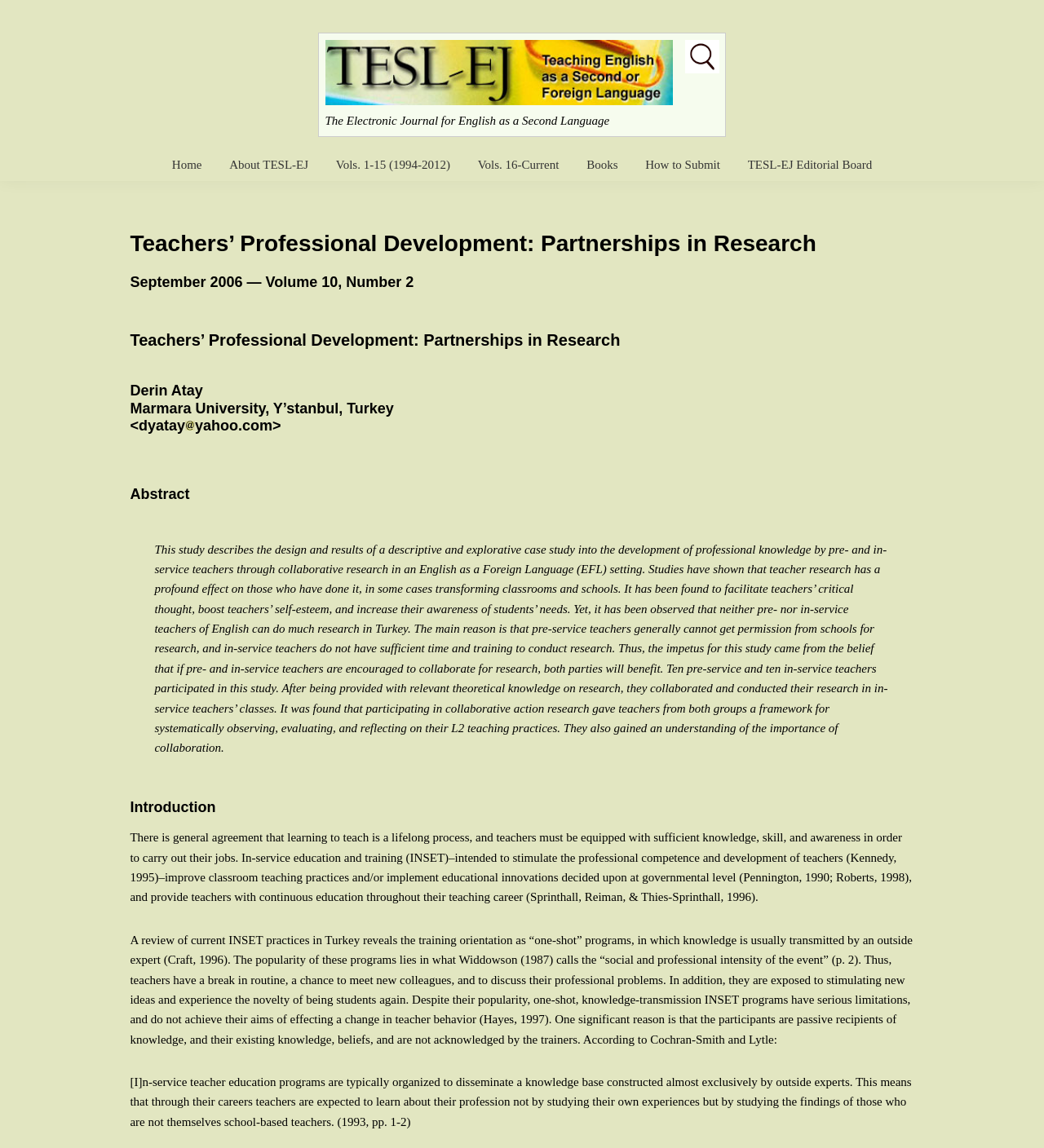Please answer the following question using a single word or phrase: How many links are in the main navigation?

7